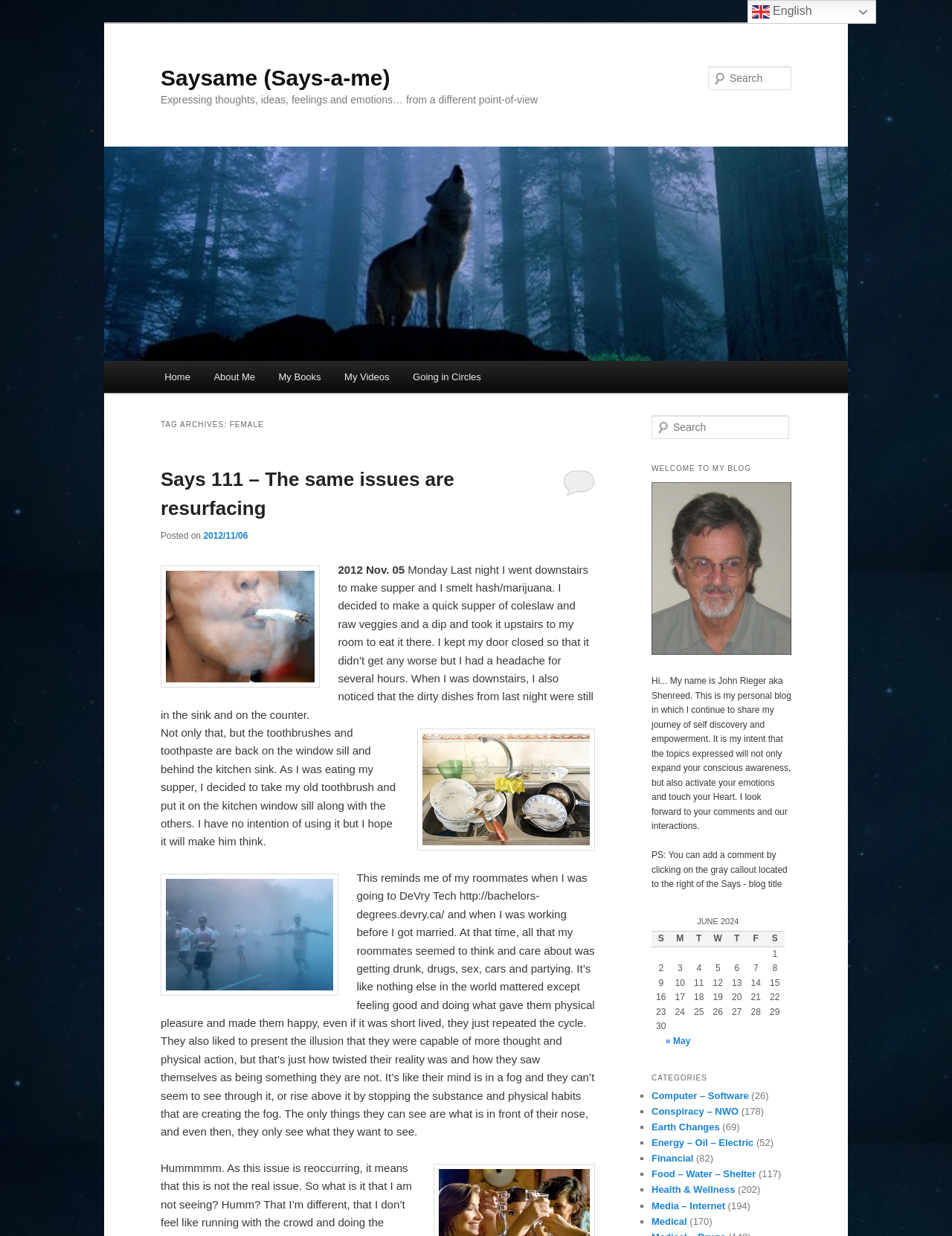What is the topic of the blog post 'Says 111 – The same issues are resurfacing'?
Please provide a full and detailed response to the question.

The topic of the blog post can be inferred from the text content of the post which mentions personal issues and experiences.